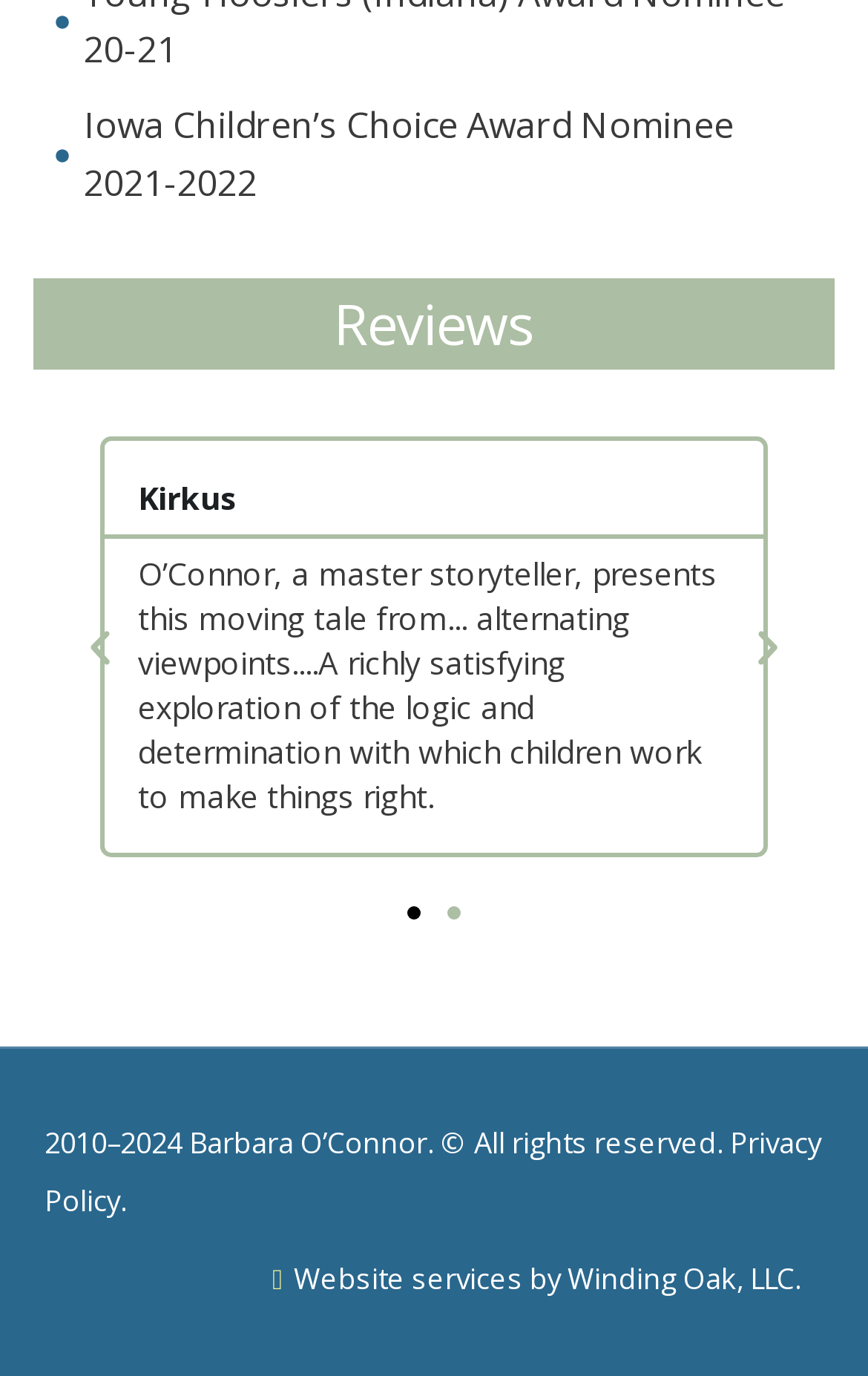Please find the bounding box for the following UI element description. Provide the coordinates in (top-left x, top-left y, bottom-right x, bottom-right y) format, with values between 0 and 1: Winding Oak, LLC

[0.654, 0.915, 0.915, 0.944]